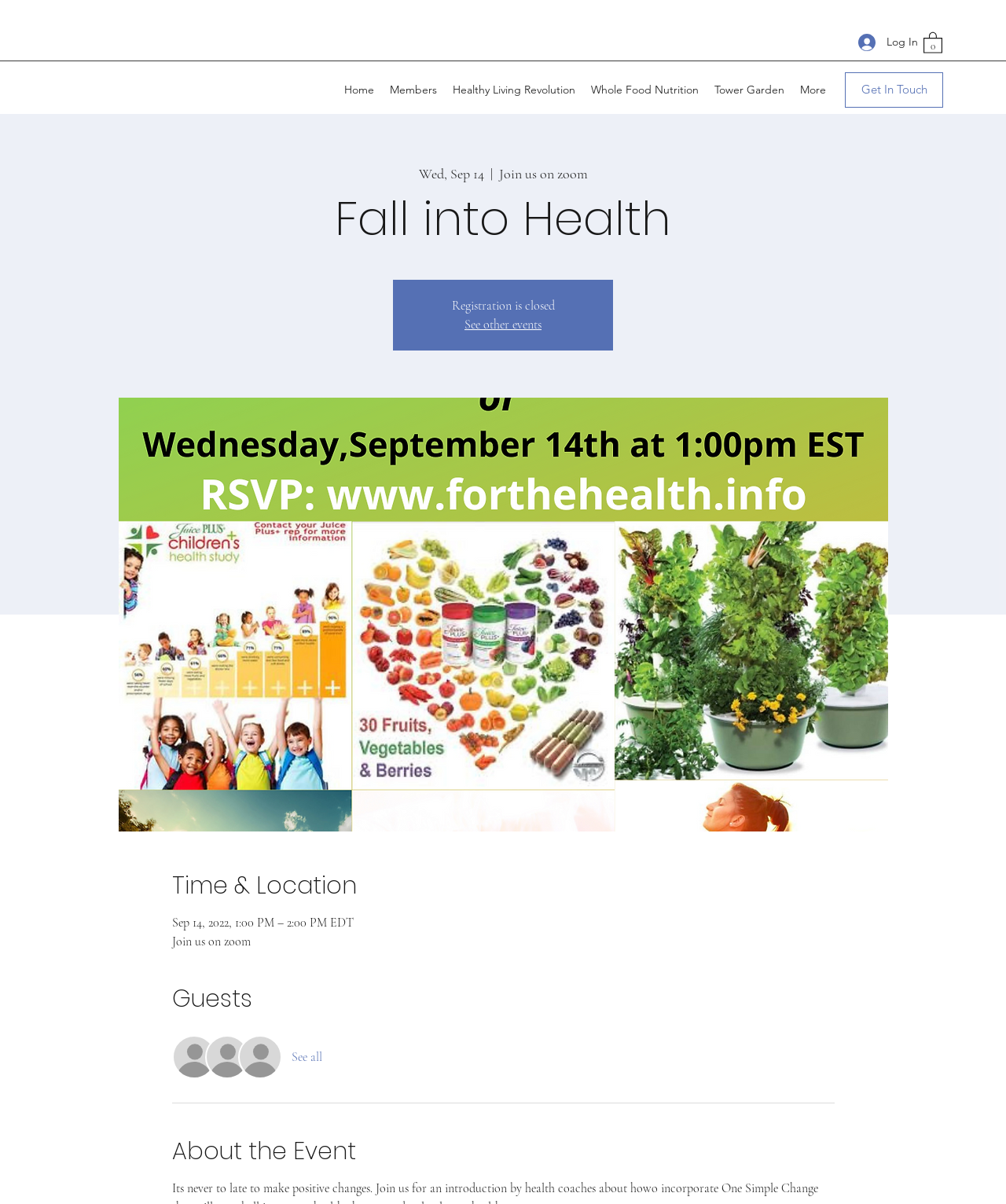Predict the bounding box of the UI element based on the description: "Get In Touch". The coordinates should be four float numbers between 0 and 1, formatted as [left, top, right, bottom].

[0.84, 0.06, 0.938, 0.089]